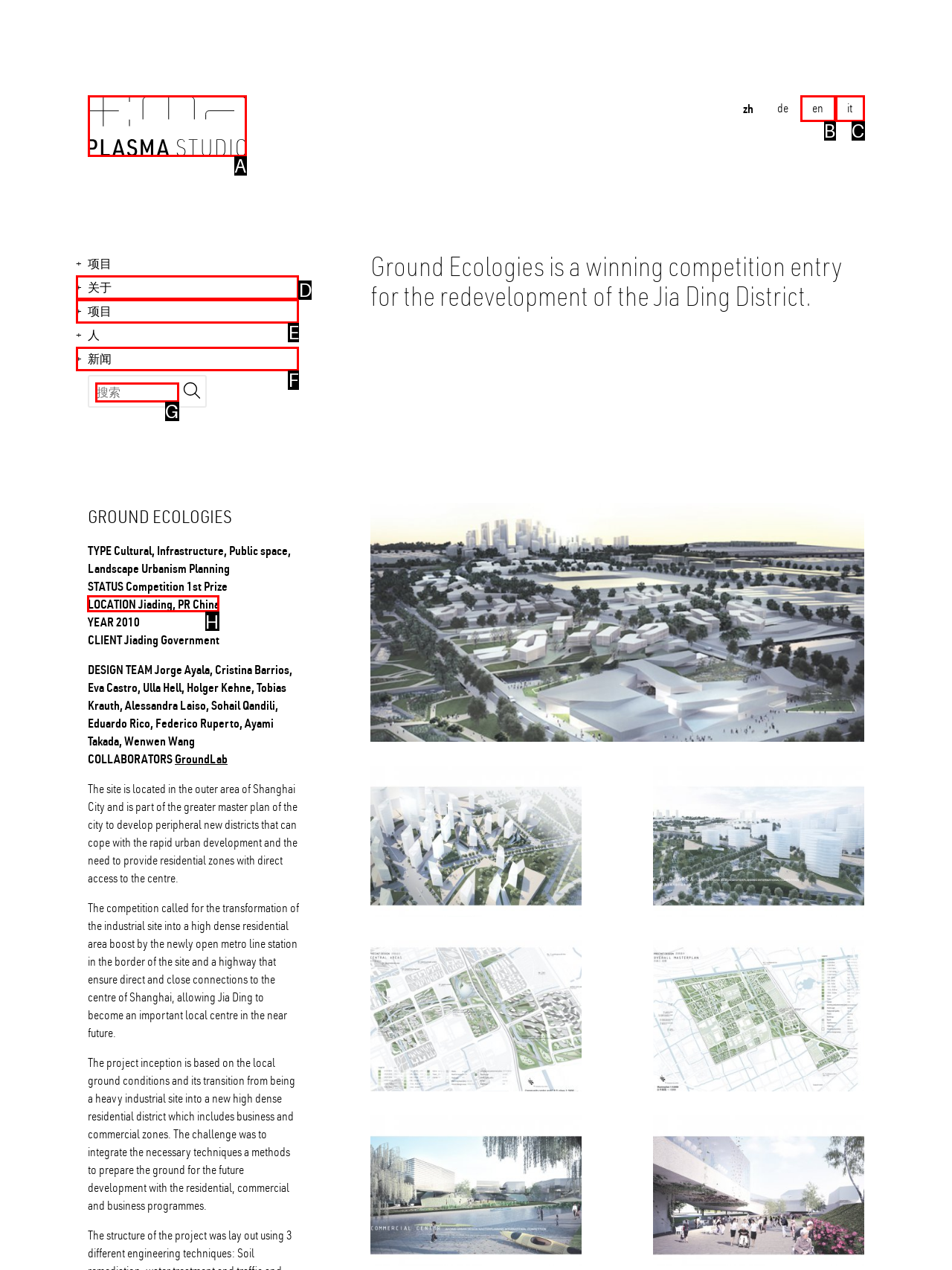Based on the choices marked in the screenshot, which letter represents the correct UI element to perform the task: Explore the project location?

H